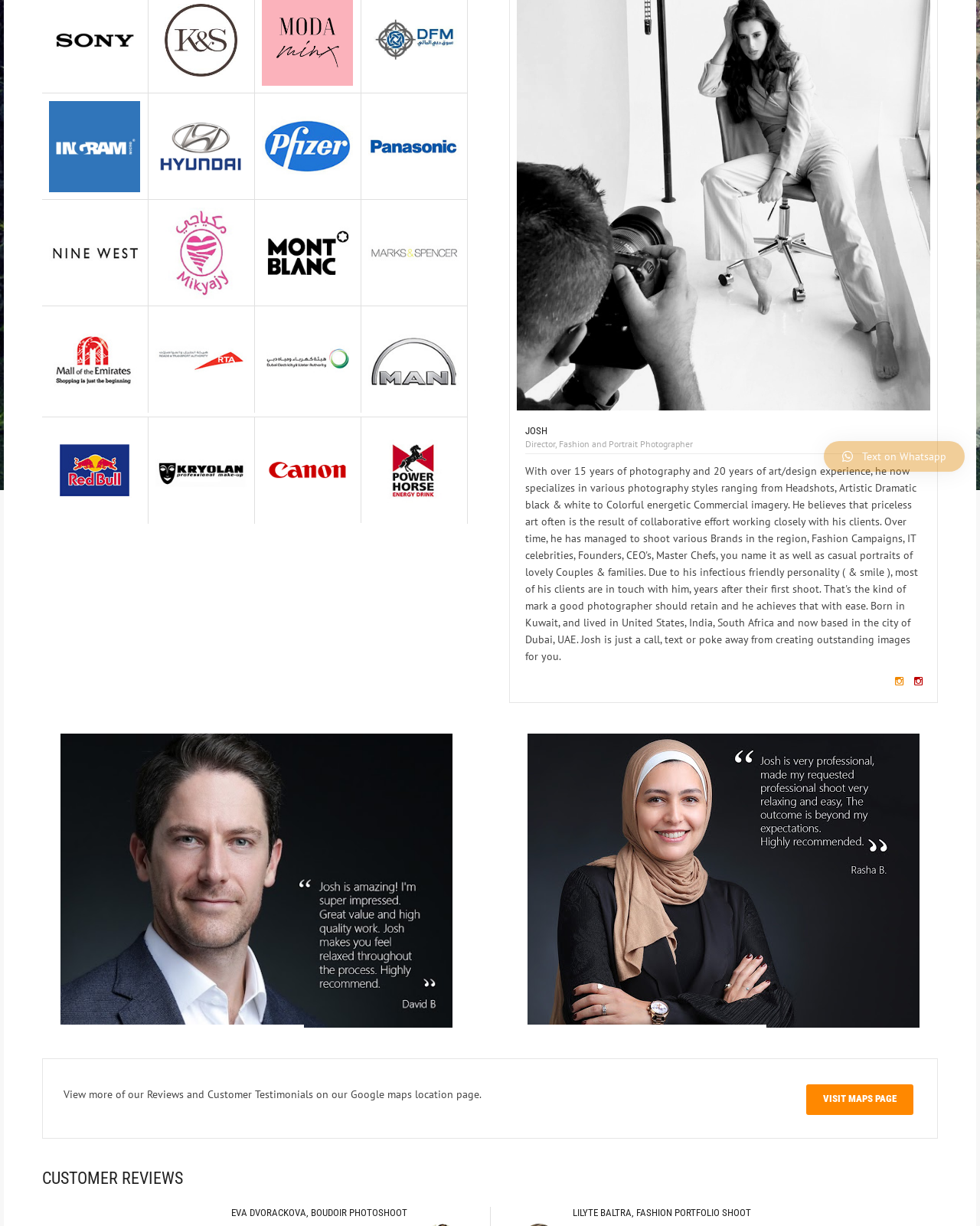Give the bounding box coordinates for the element described by: "parent_node: Search name="s" placeholder="Search posts"".

None